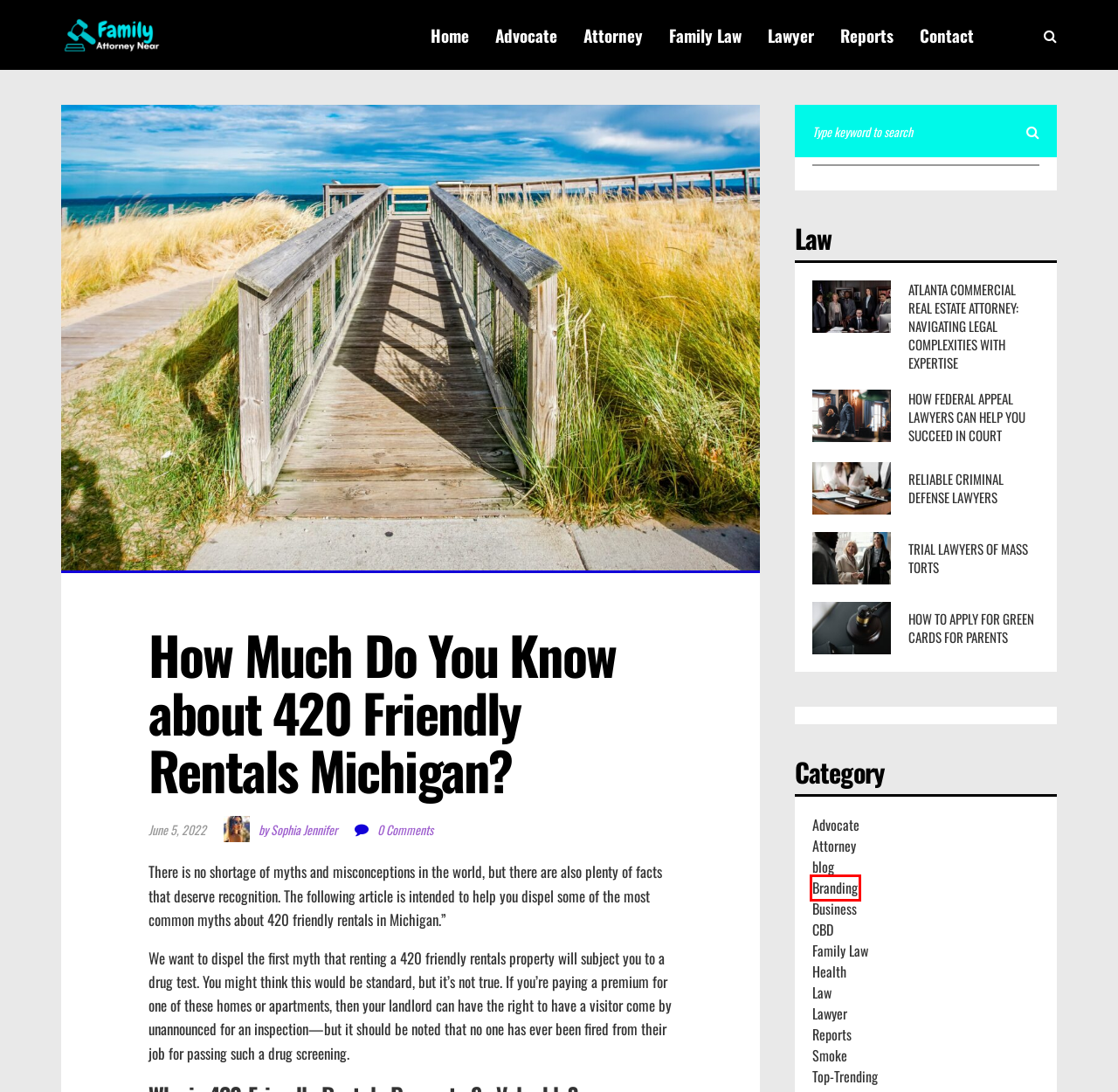Observe the provided screenshot of a webpage that has a red rectangle bounding box. Determine the webpage description that best matches the new webpage after clicking the element inside the red bounding box. Here are the candidates:
A. Limited CBD for 2024 | familyattorneynear.com
B. Reliable Criminal Defense Lawyers - Family Attorney Near
C. Family Attorney Near - Expert Legal Advice for Family Law Cases
D. Limited Smoke for 2024 | familyattorneynear.com
E. Limited Branding for 2024 | familyattorneynear.com
F. Trial Lawyers of Mass Torts - Family Attorney Near
G. Sophia Jennifer, Author at Family Attorney Near
H. Limited blog for 2024 | familyattorneynear.com

E